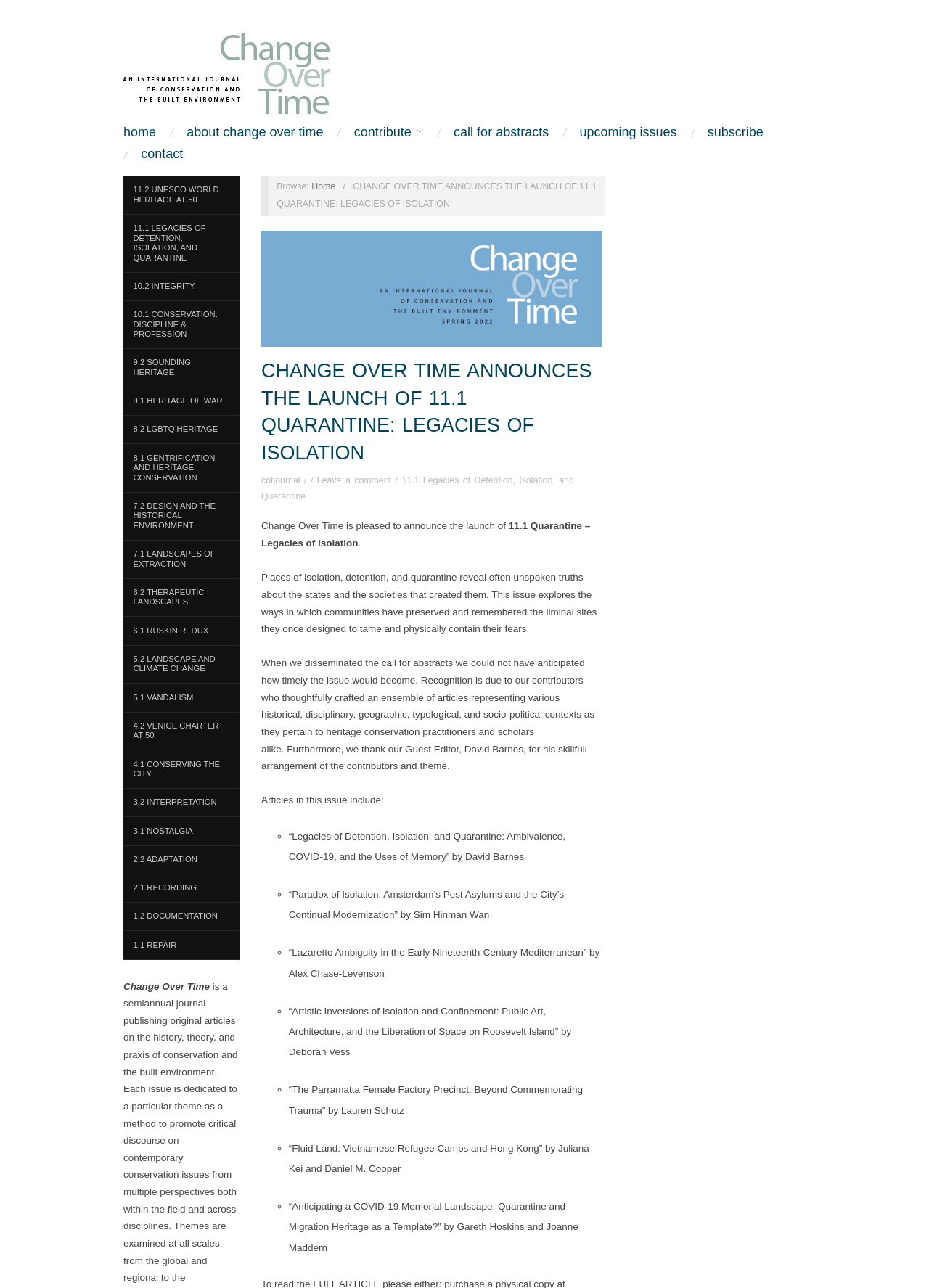Find the bounding box coordinates of the element to click in order to complete this instruction: "Click on the 'Change Over Time' link". The bounding box coordinates must be four float numbers between 0 and 1, denoted as [left, top, right, bottom].

[0.133, 0.044, 0.365, 0.07]